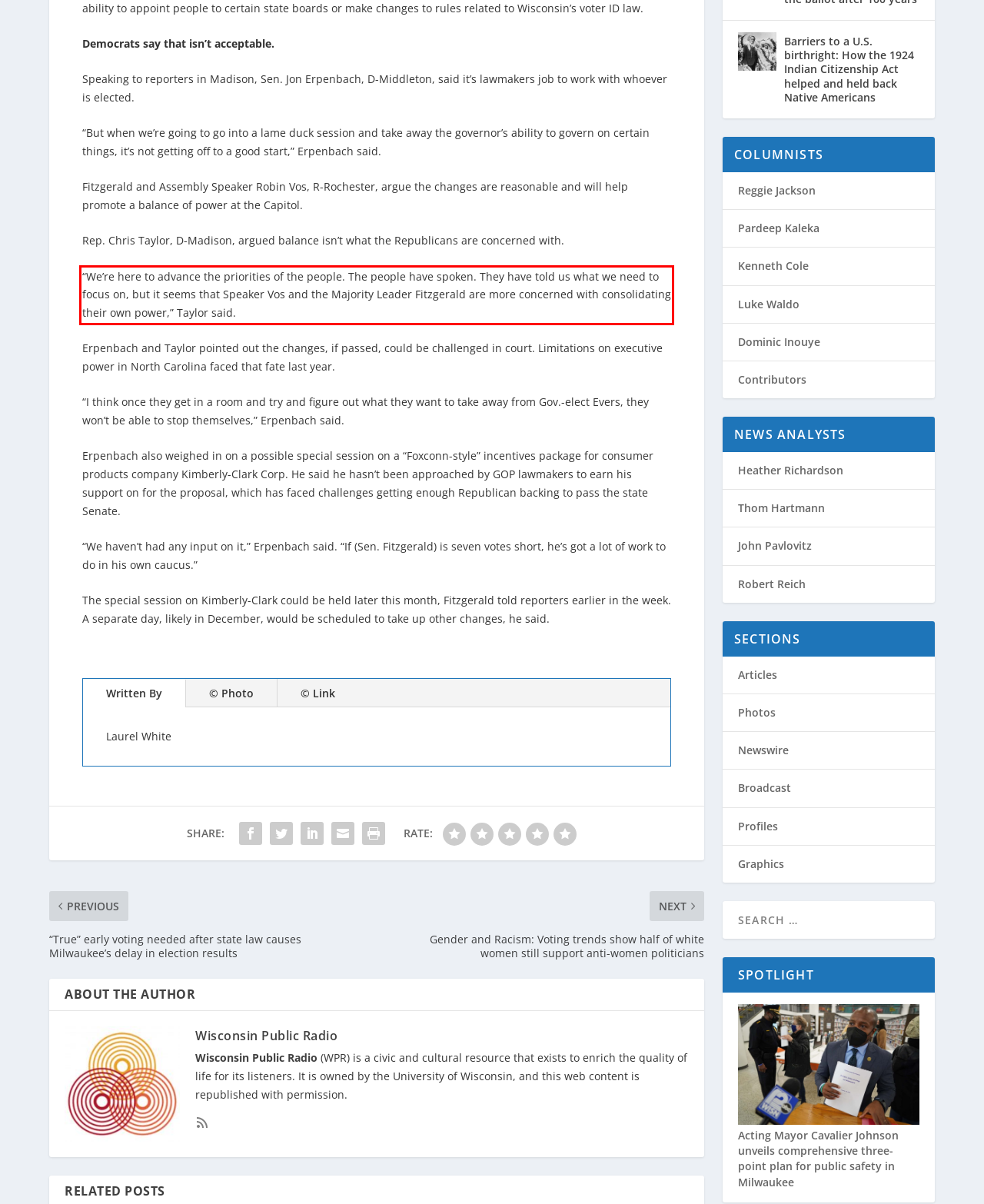Given a screenshot of a webpage containing a red bounding box, perform OCR on the text within this red bounding box and provide the text content.

“We’re here to advance the priorities of the people. The people have spoken. They have told us what we need to focus on, but it seems that Speaker Vos and the Majority Leader Fitzgerald are more concerned with consolidating their own power,” Taylor said.